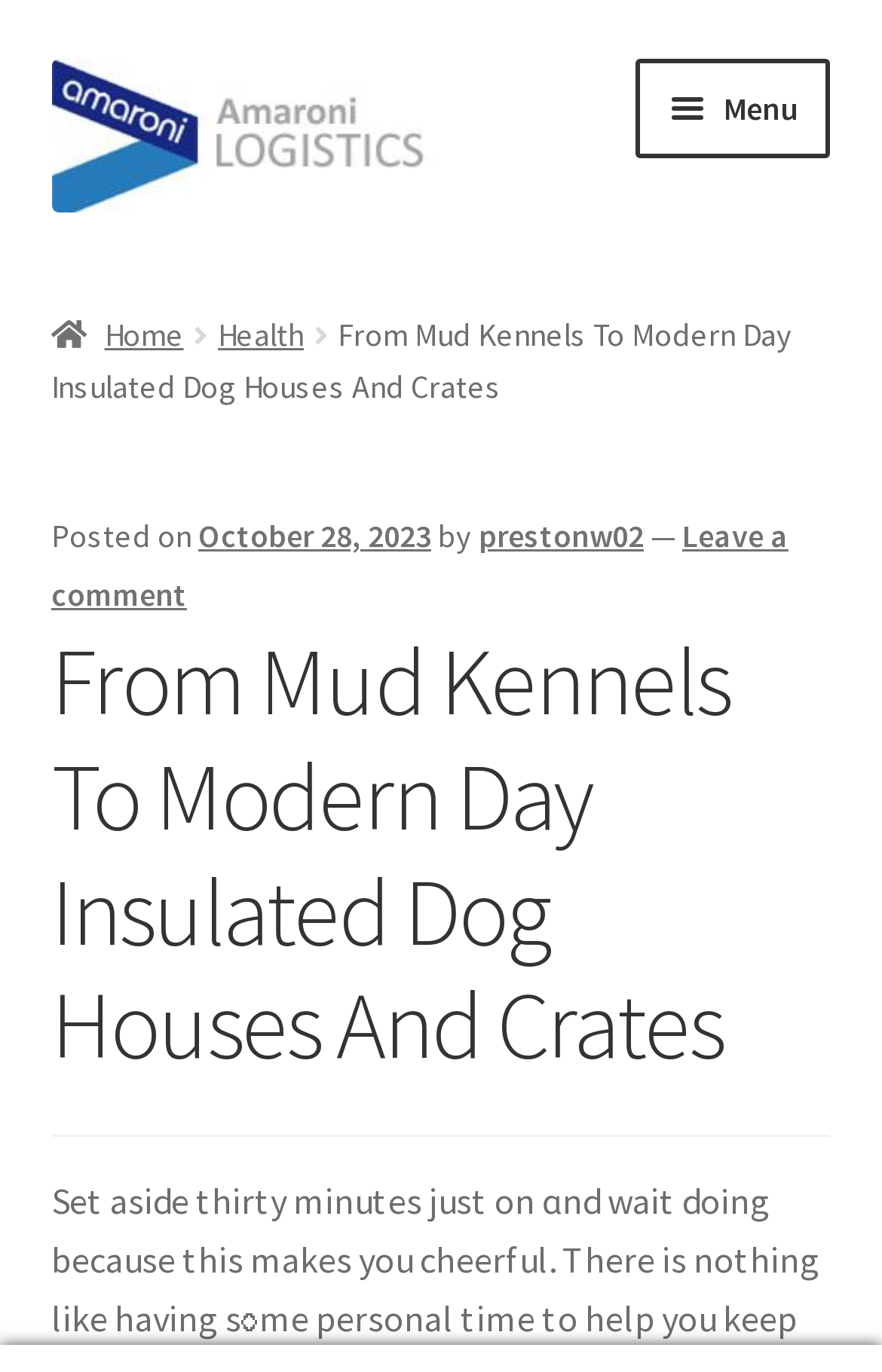Provide the bounding box coordinates of the area you need to click to execute the following instruction: "Read the article posted on 'October 28, 2023'".

[0.225, 0.376, 0.489, 0.405]